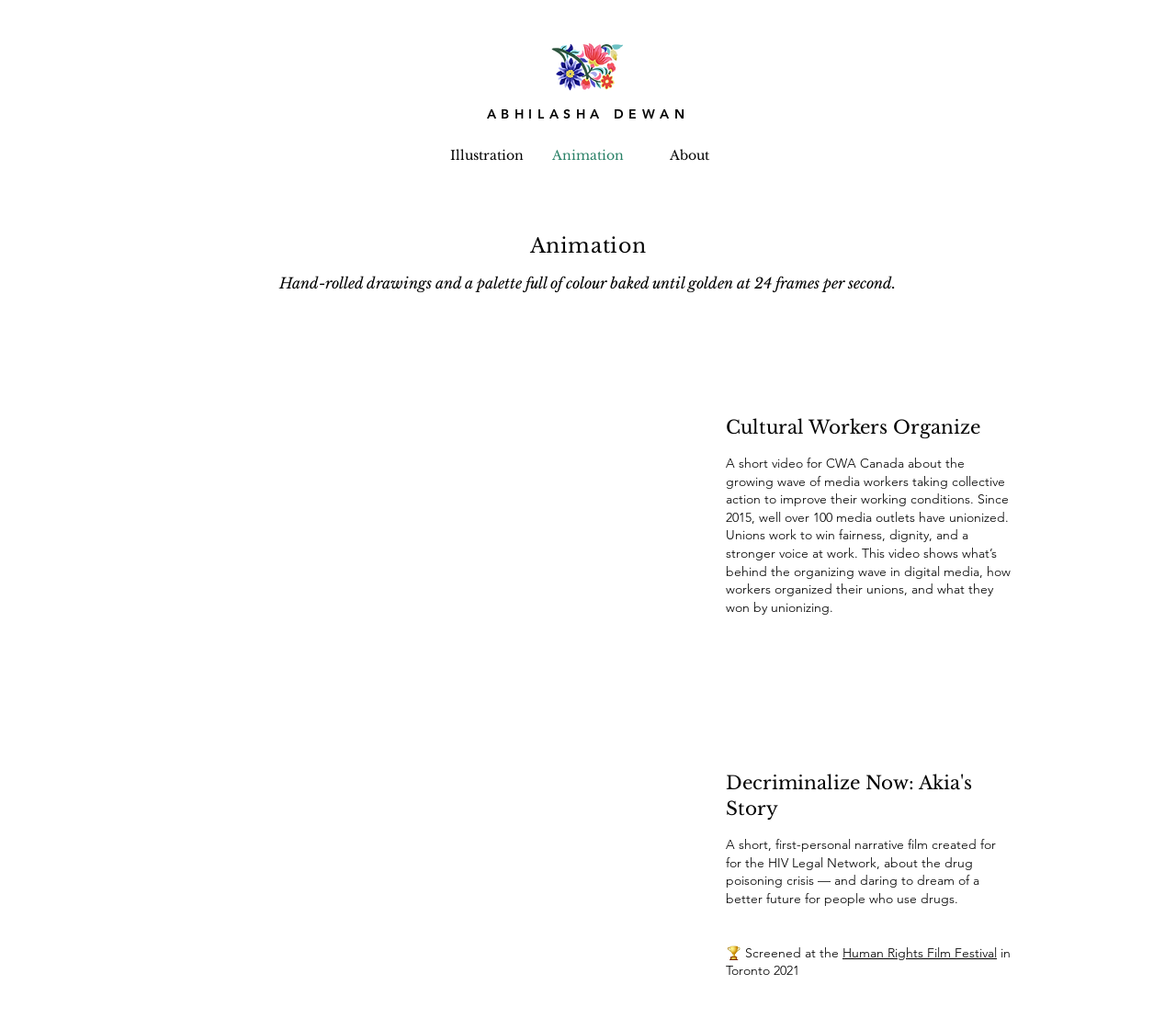Using details from the image, please answer the following question comprehensively:
Where was the 'Human Rights Film Festival' held?

The 'Human Rights Film Festival' was held in Toronto, as indicated by the static text 'Screened at the Human Rights Film Festival in Toronto 2021'.